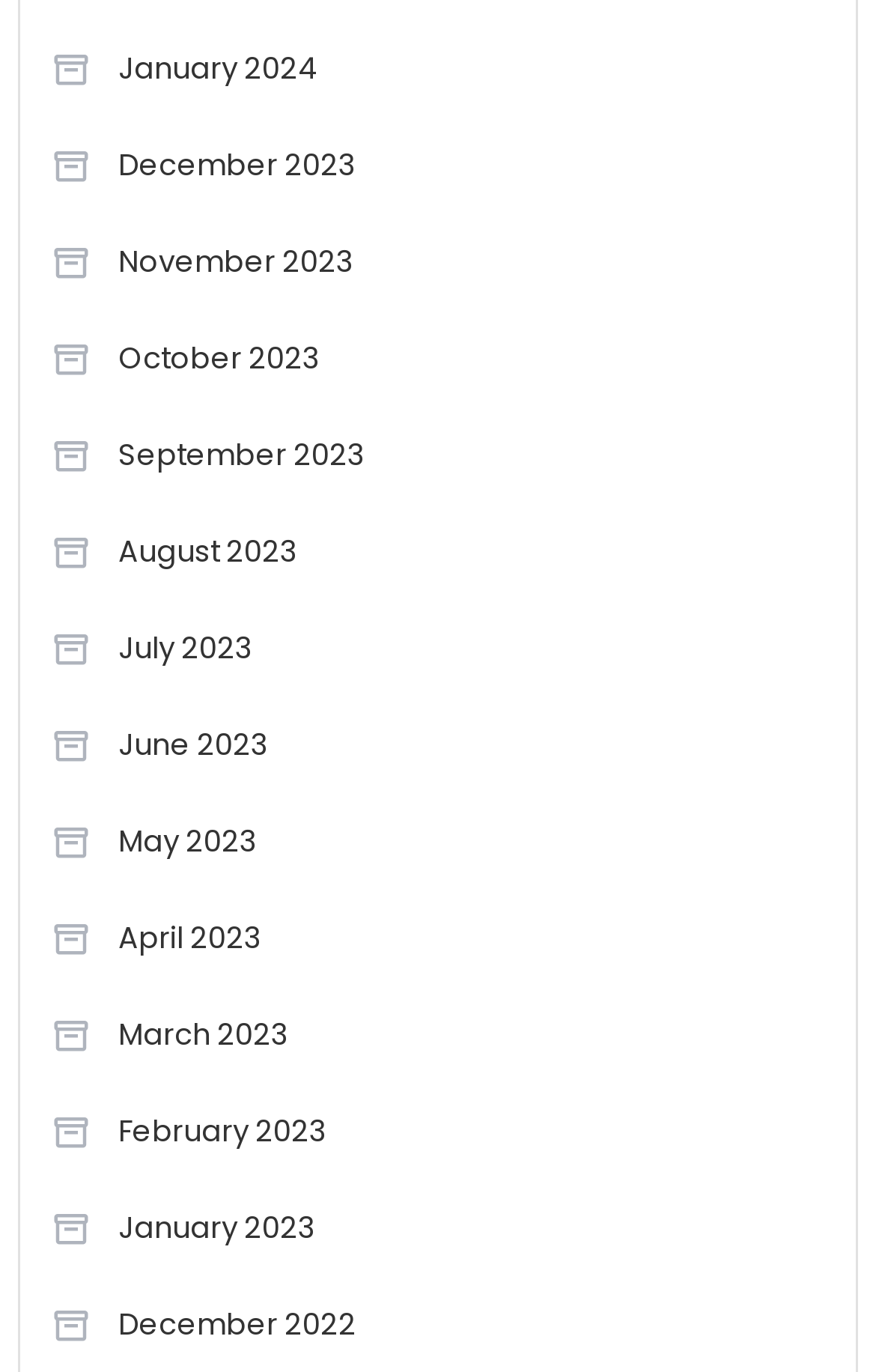Respond concisely with one word or phrase to the following query:
What is the earliest month listed?

December 2022